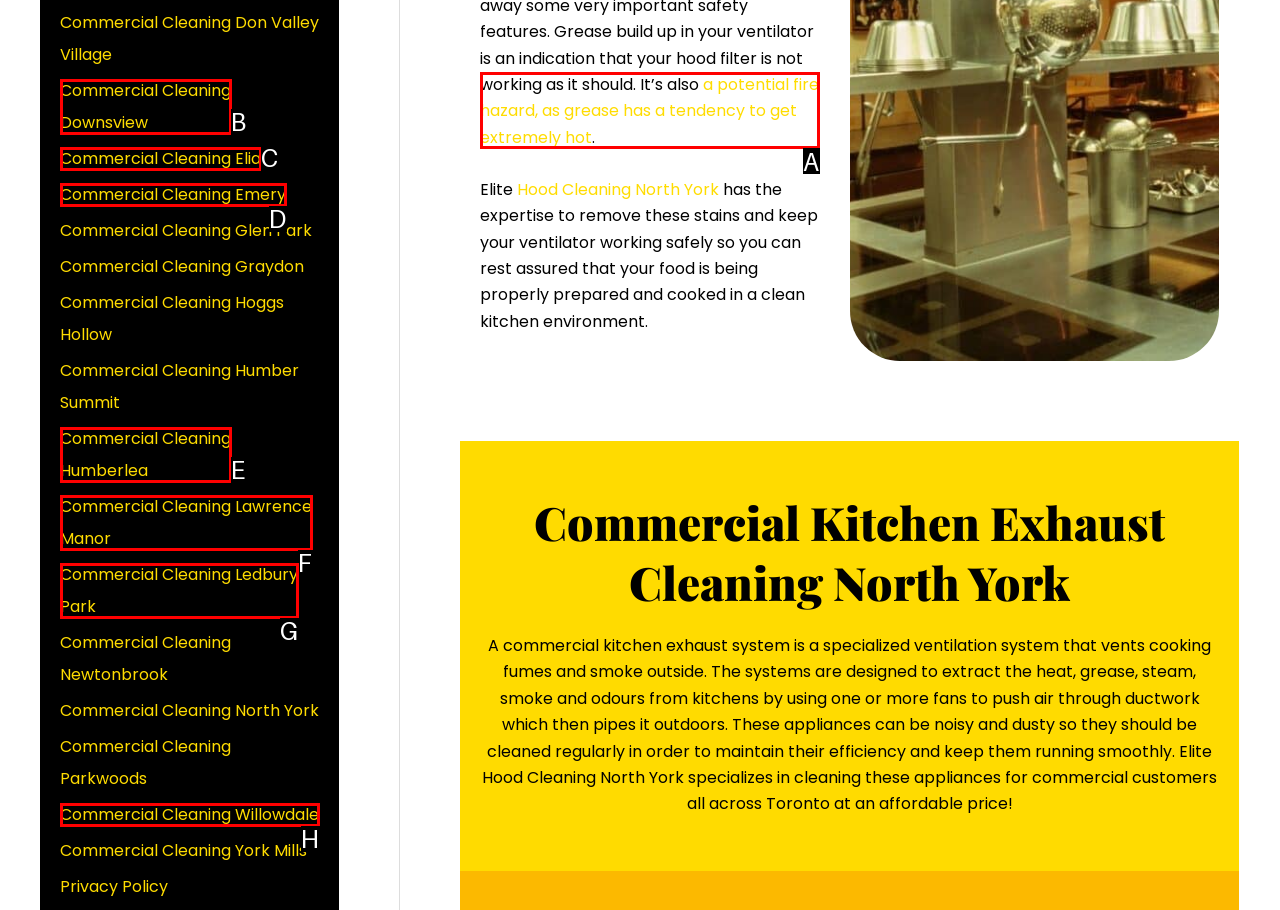Using the description: Commercial Cleaning Willowdale
Identify the letter of the corresponding UI element from the choices available.

H